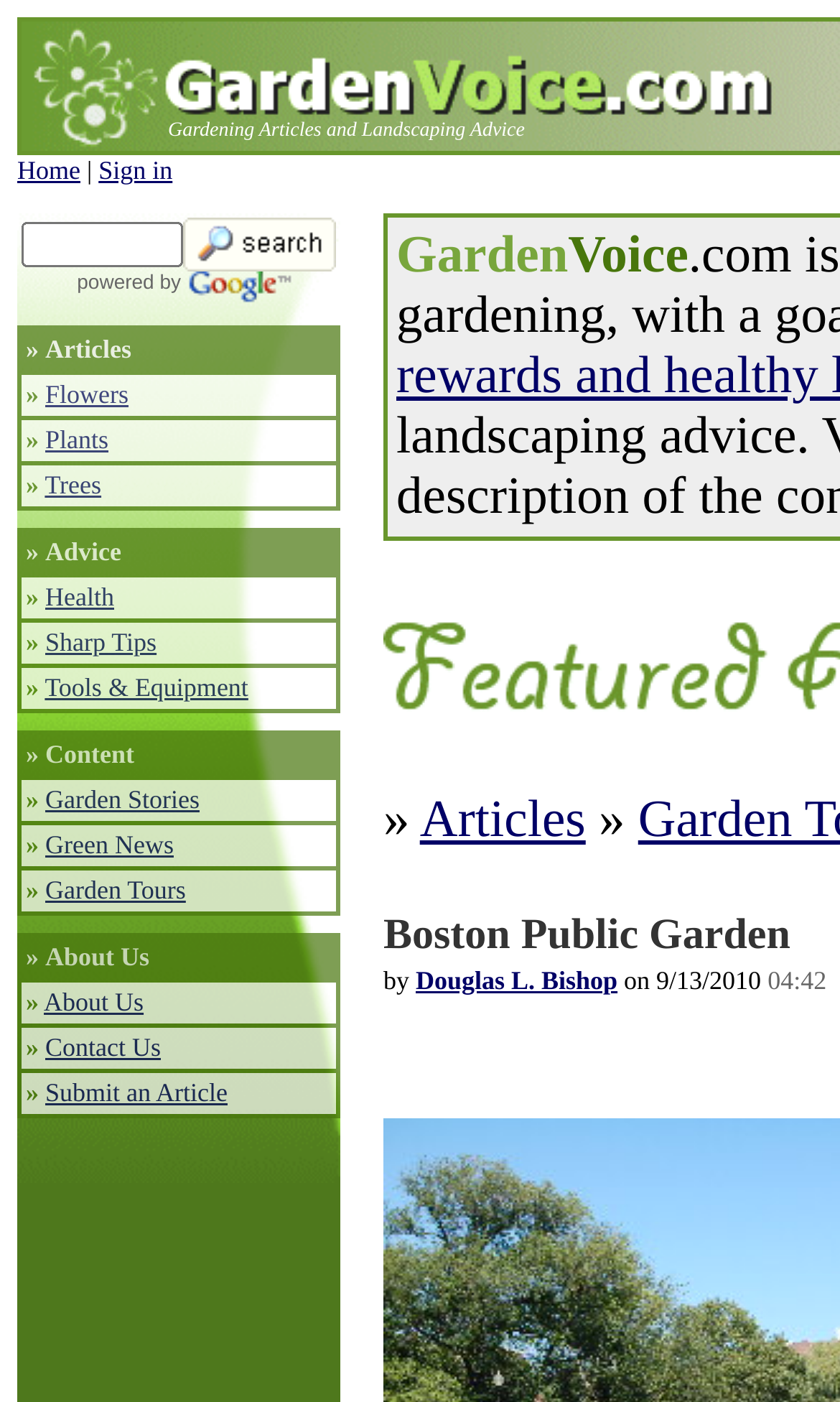Respond to the question below with a single word or phrase: Is there a logo image on the webpage?

Yes